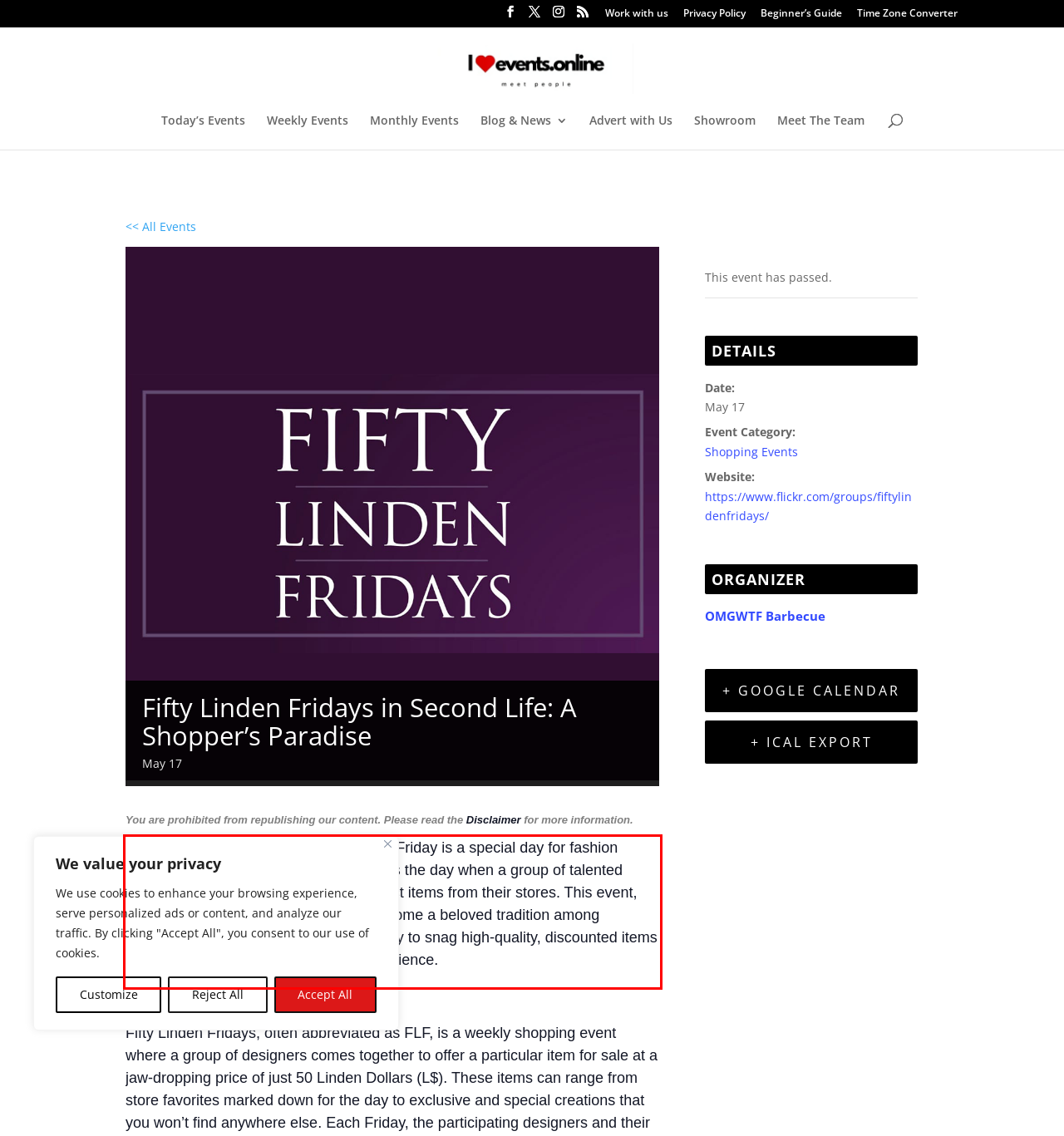You are provided with a screenshot of a webpage featuring a red rectangle bounding box. Extract the text content within this red bounding box using OCR.

In the virtual world of Second Life, every Friday is a special day for fashion enthusiasts and bargain hunters alike. It’s the day when a group of talented designers offers incredible deals on select items from their stores. This event, known as “Fifty Linden Fridays,” has become a beloved tradition among residents, and it’s an excellent opportunity to snag high-quality, discounted items that can enhance your Second Life experience.